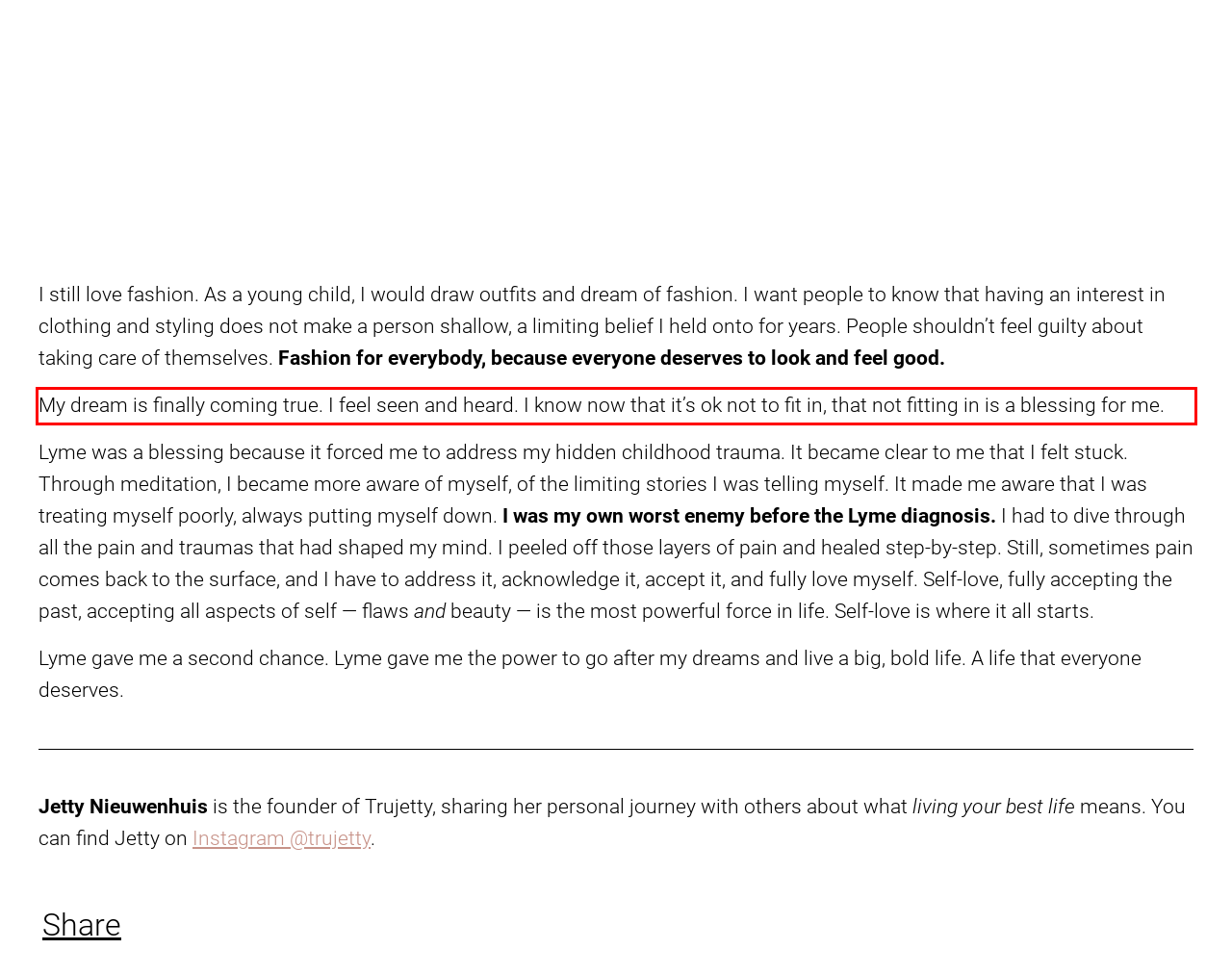Please extract the text content from the UI element enclosed by the red rectangle in the screenshot.

My dream is finally coming true. I feel seen and heard. I know now that it’s ok not to fit in, that not fitting in is a blessing for me.